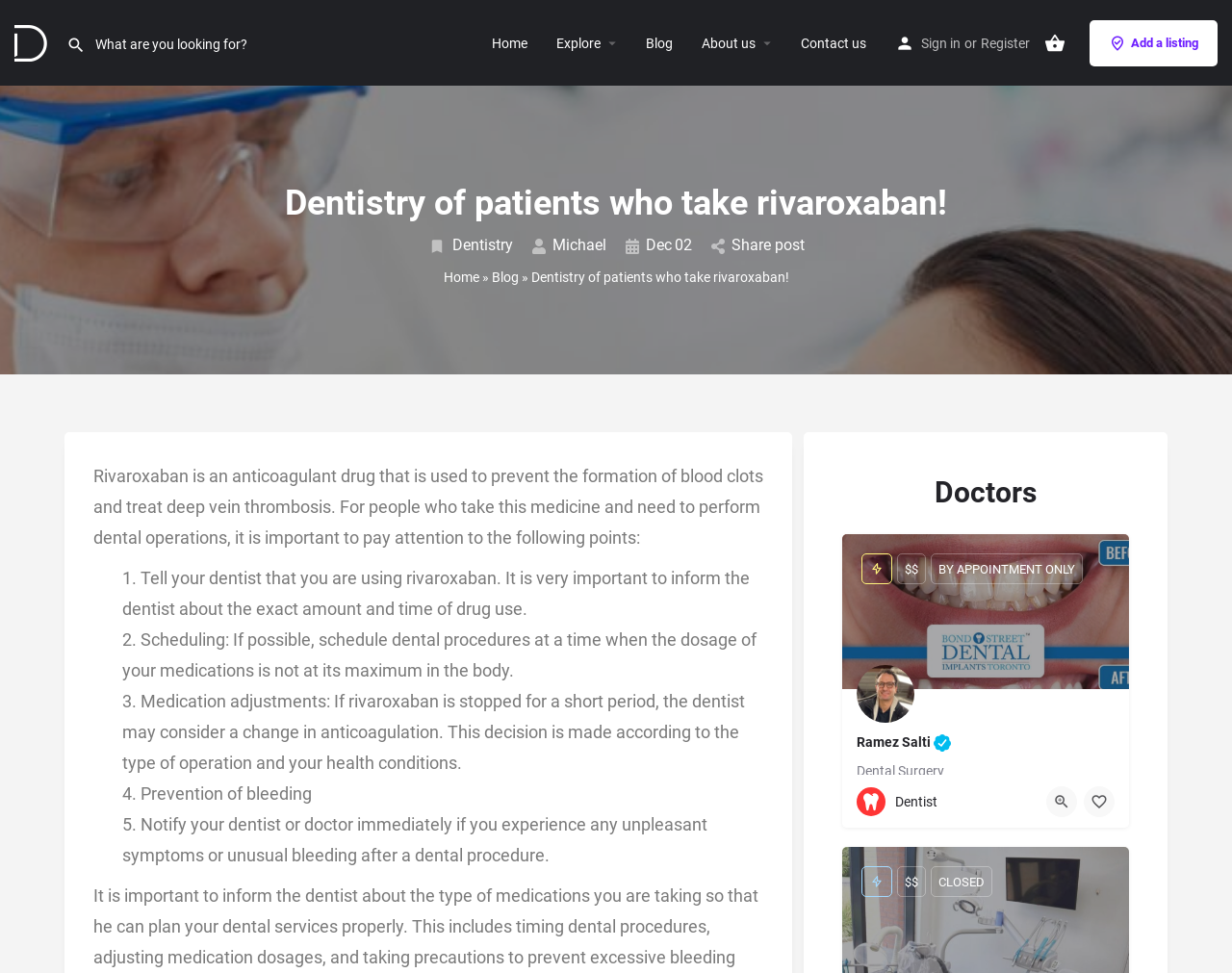Please locate the UI element described by "aria-label="Quick view button"" and provide its bounding box coordinates.

[0.849, 0.808, 0.874, 0.839]